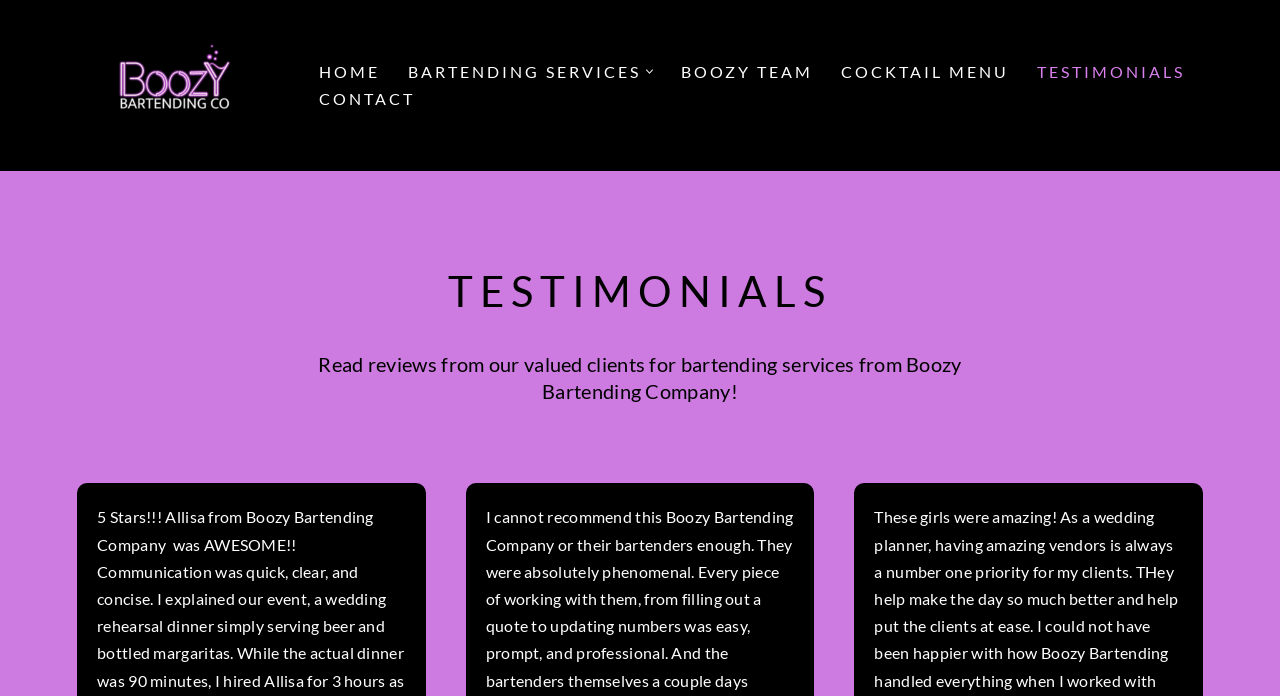Determine the bounding box coordinates for the area that needs to be clicked to fulfill this task: "go to homepage". The coordinates must be given as four float numbers between 0 and 1, i.e., [left, top, right, bottom].

[0.09, 0.036, 0.184, 0.209]